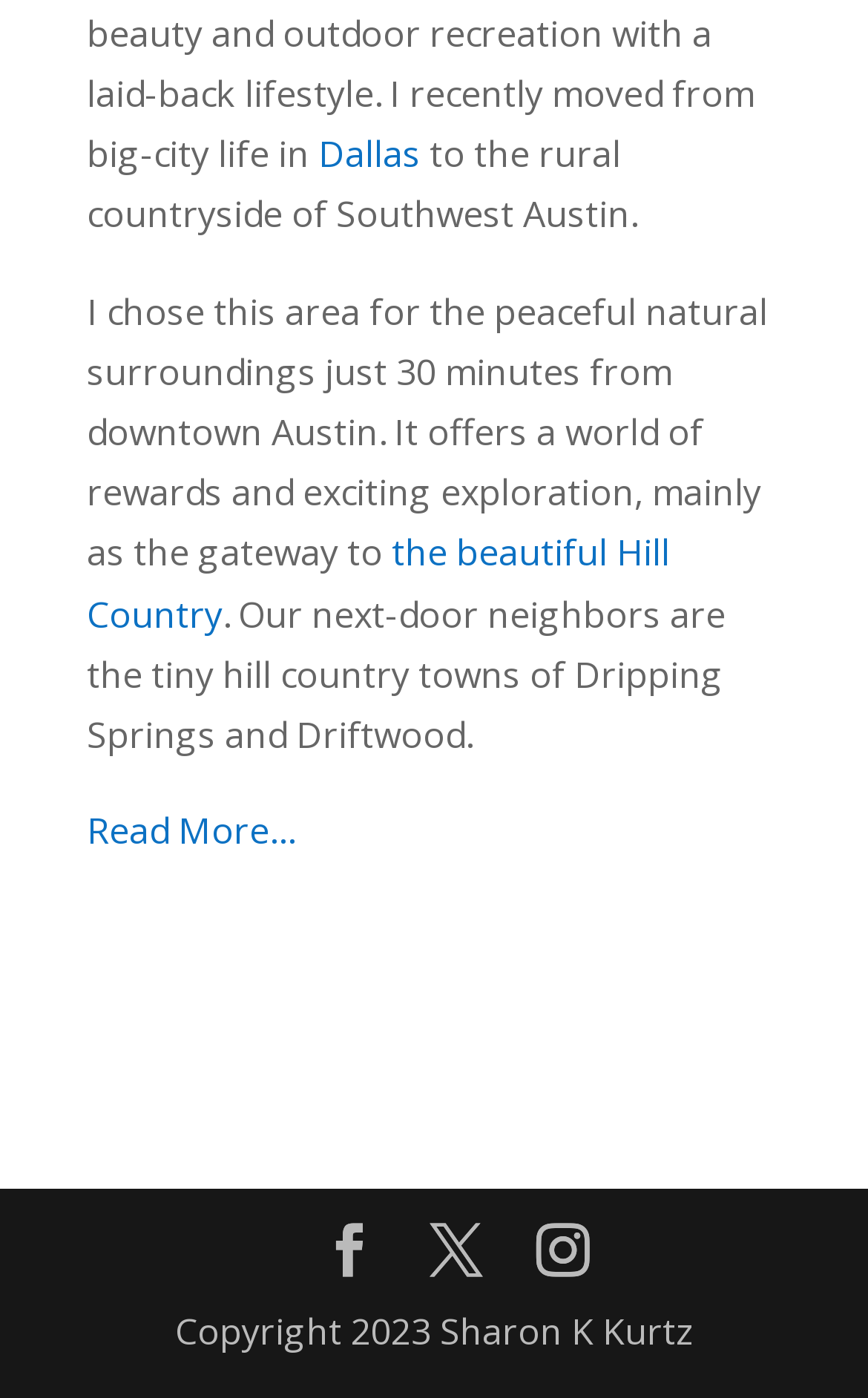Who is the copyright holder of the website?
Can you give a detailed and elaborate answer to the question?

The copyright holder of the website is Sharon K Kurtz, as indicated by the text 'Copyright 2023 Sharon K Kurtz' at the bottom of the page.